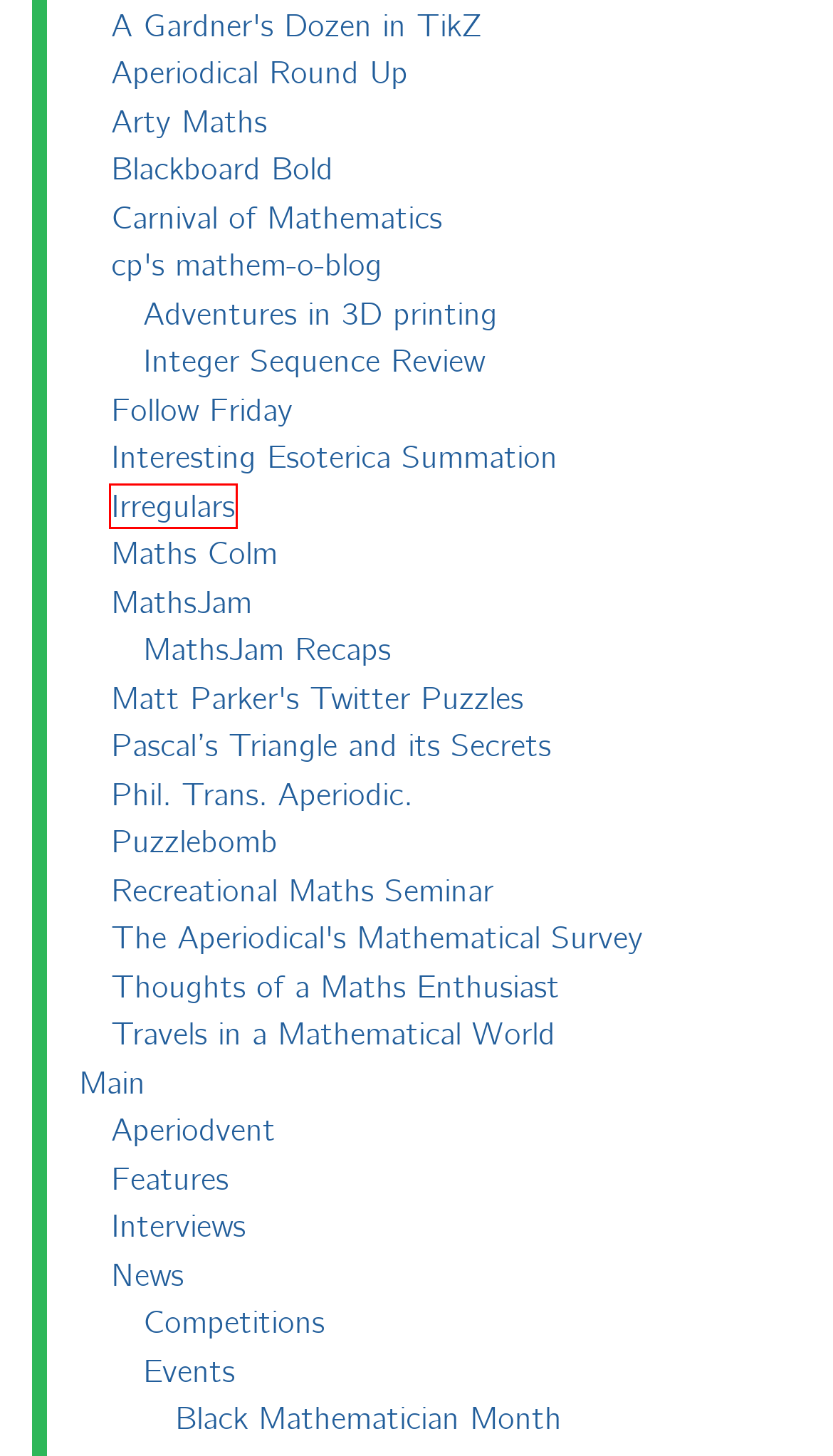You have been given a screenshot of a webpage, where a red bounding box surrounds a UI element. Identify the best matching webpage description for the page that loads after the element in the bounding box is clicked. Options include:
A. The Aperiodical’s Mathematical Survey | The Aperiodical
B. MathsJam Recaps | The Aperiodical
C. Adventures in 3D printing | The Aperiodical
D. Interviews | The Aperiodical
E. Matt Parker’s Twitter Puzzles | The Aperiodical
F. Pascal’s Triangle and its Secrets | The Aperiodical
G. cp’s mathem-o-blog | The Aperiodical
H. Irregulars | The Aperiodical

H